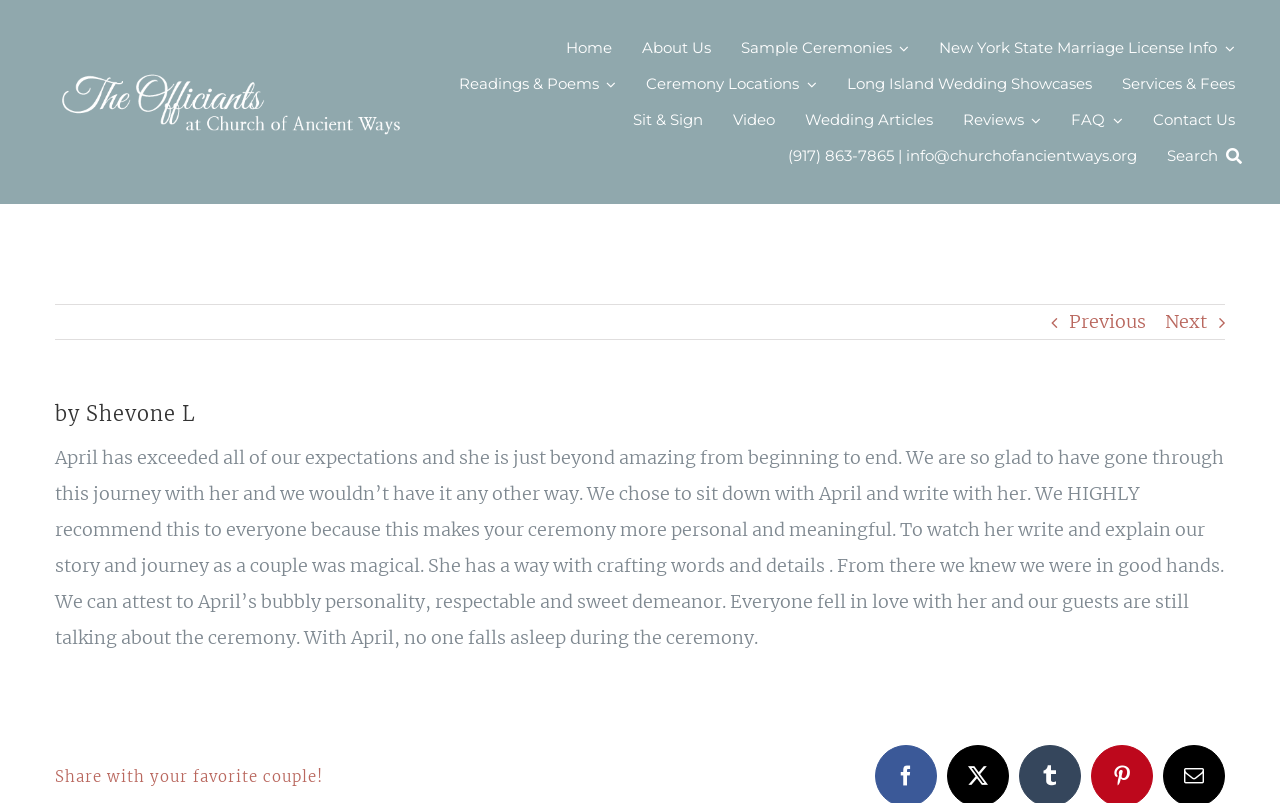Determine the bounding box coordinates of the section to be clicked to follow the instruction: "Search the website". The coordinates should be given as four float numbers between 0 and 1, formatted as [left, top, right, bottom].

[0.912, 0.172, 0.977, 0.217]